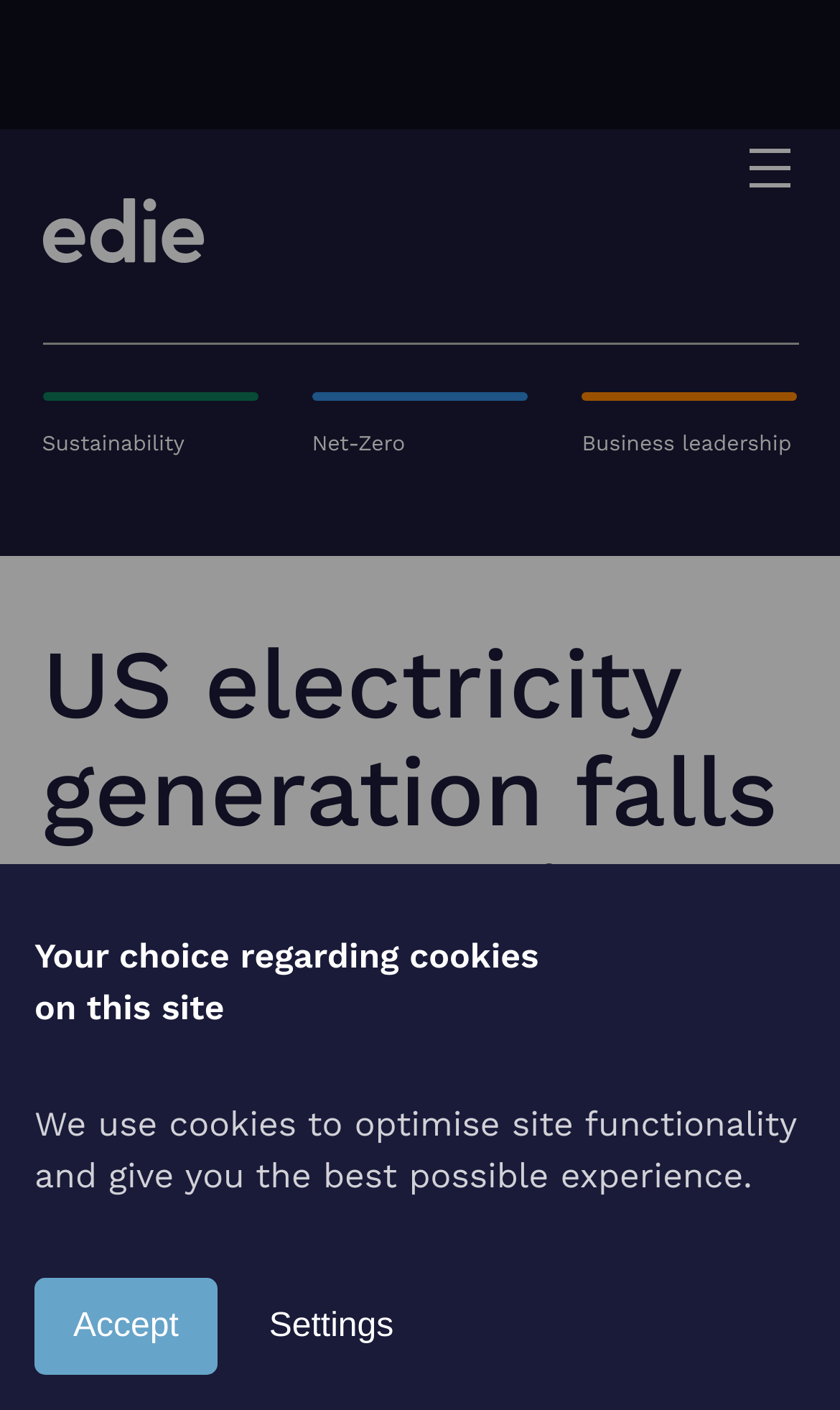Please answer the following query using a single word or phrase: 
What is the orientation of the separator?

horizontal